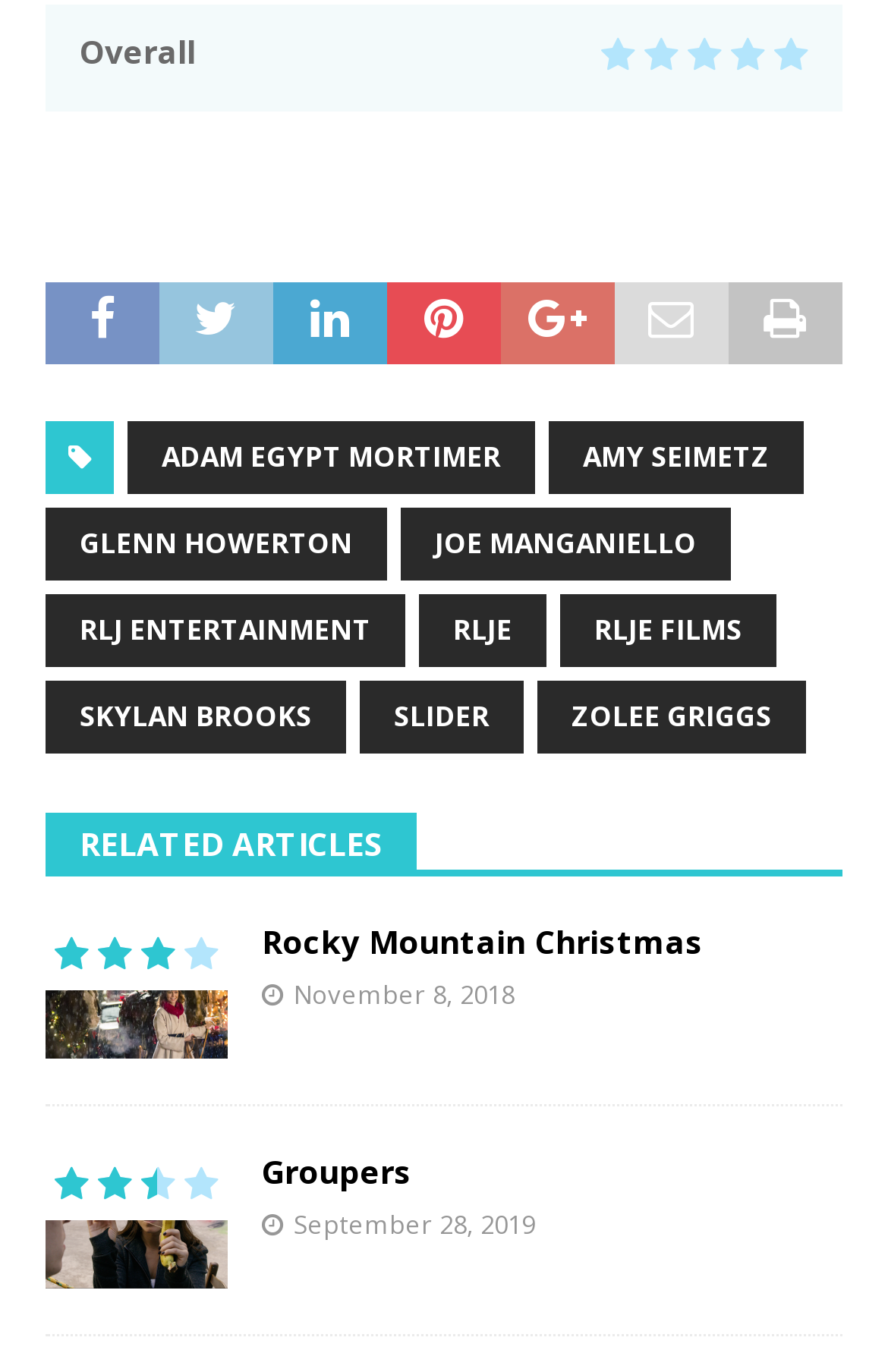How many links are there on the webpage?
From the image, provide a succinct answer in one word or a short phrase.

18